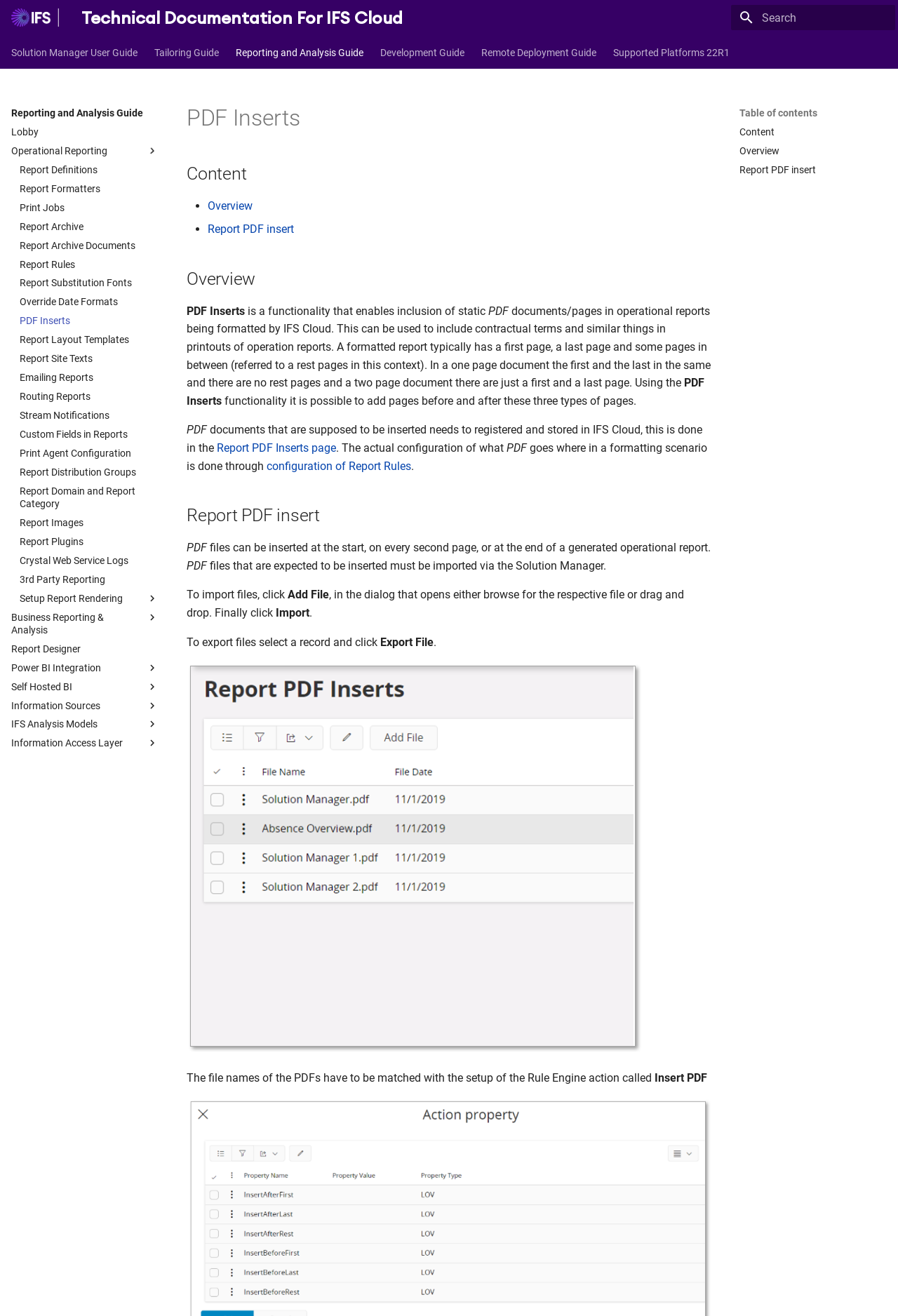Where are PDF Inserts documents stored?
Based on the image, answer the question with as much detail as possible.

According to the webpage, the documents that are supposed to be inserted using the PDF Inserts functionality need to be registered and stored in IFS Cloud, which is done in the Report PDF Inserts page.